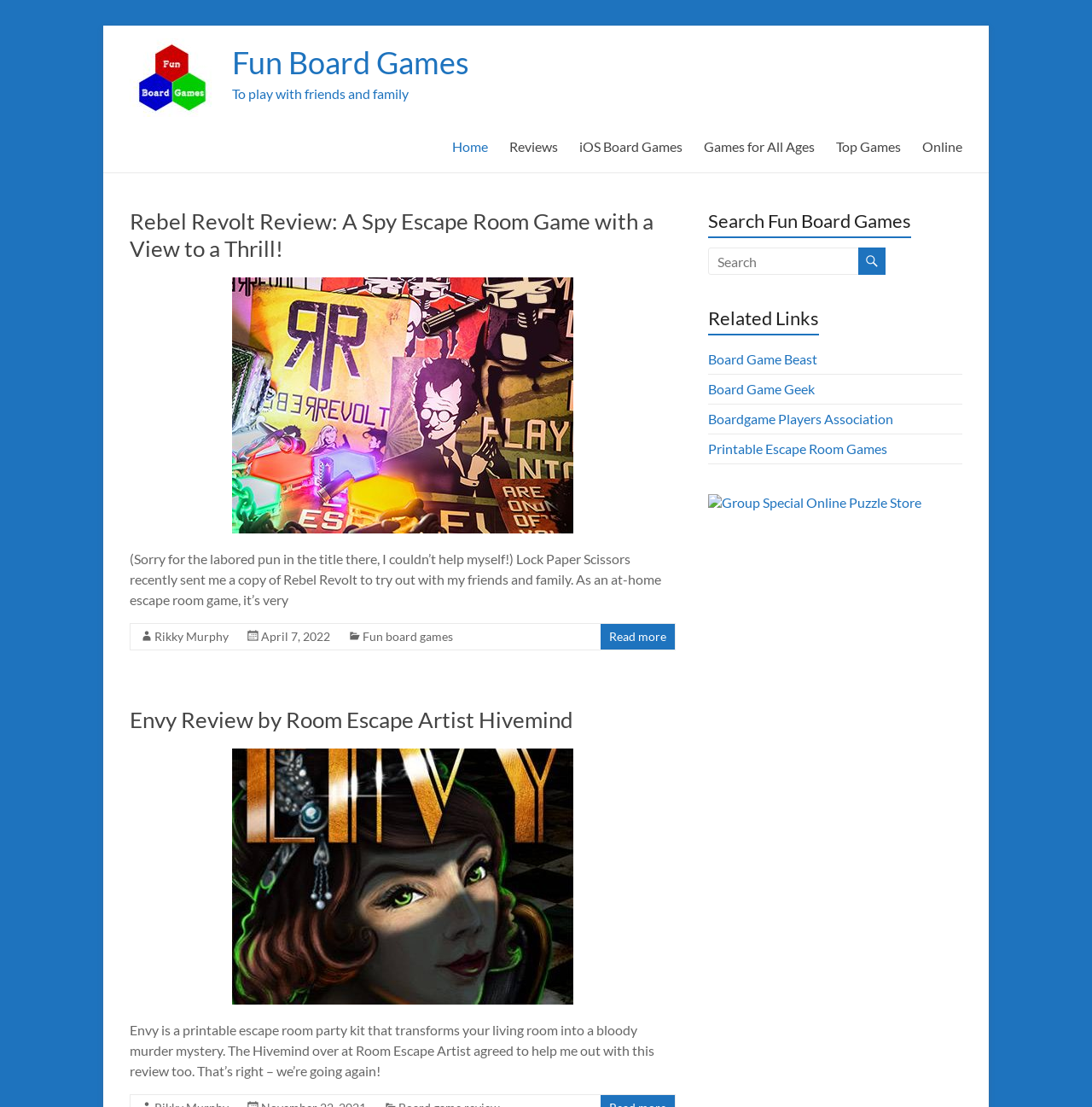What type of links are provided in the 'Related Links' section?
Respond to the question with a single word or phrase according to the image.

Board game related links